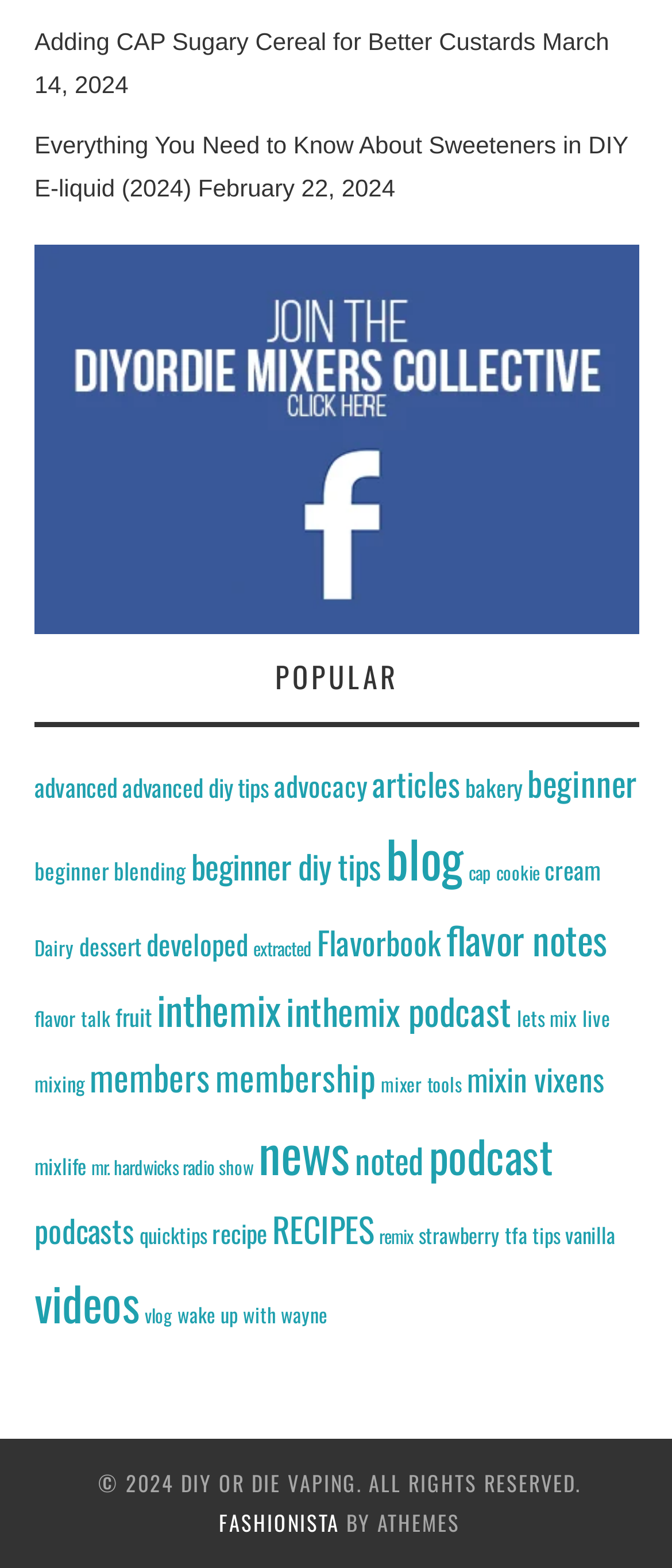Using the information from the screenshot, answer the following question thoroughly:
What is the date of the latest article?

I looked for the most recent date mentioned on the webpage and found 'March 14, 2024' next to the link 'Adding CAP Sugary Cereal for Better Custards', which suggests that it is the date of the latest article.